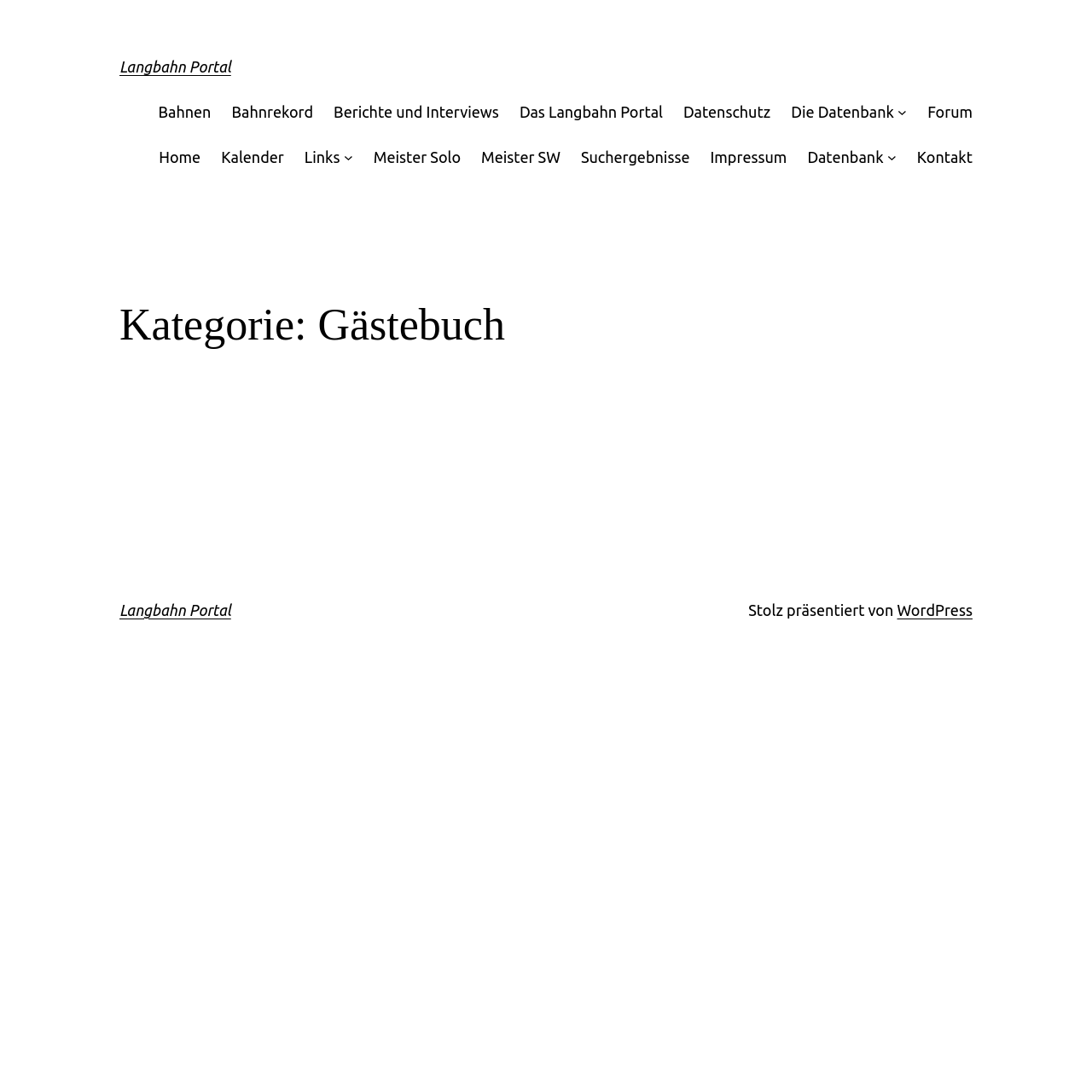Use a single word or phrase to answer this question: 
What is the text next to the 'Langbahn Portal' link at the bottom of the page?

Stolz präsentiert von